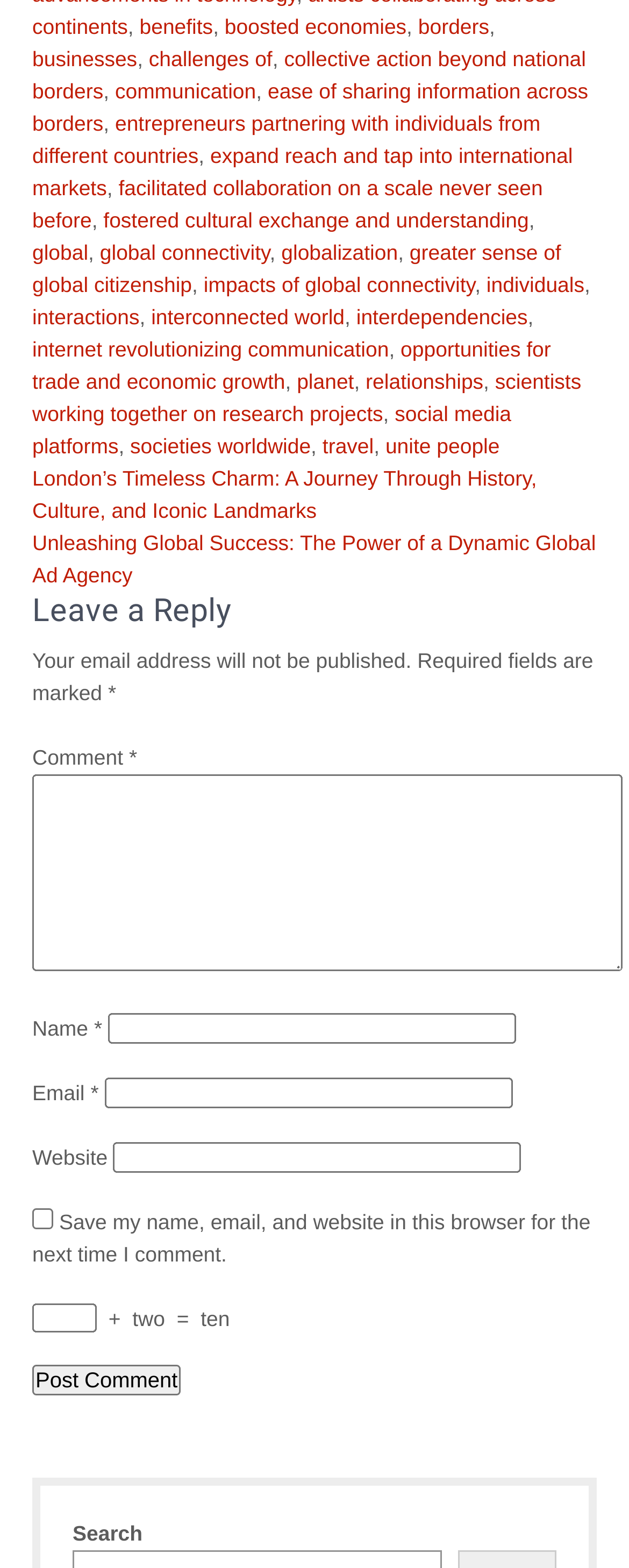What is the purpose of the textbox with a label 'Comment'?
Please use the image to provide a one-word or short phrase answer.

to leave a comment